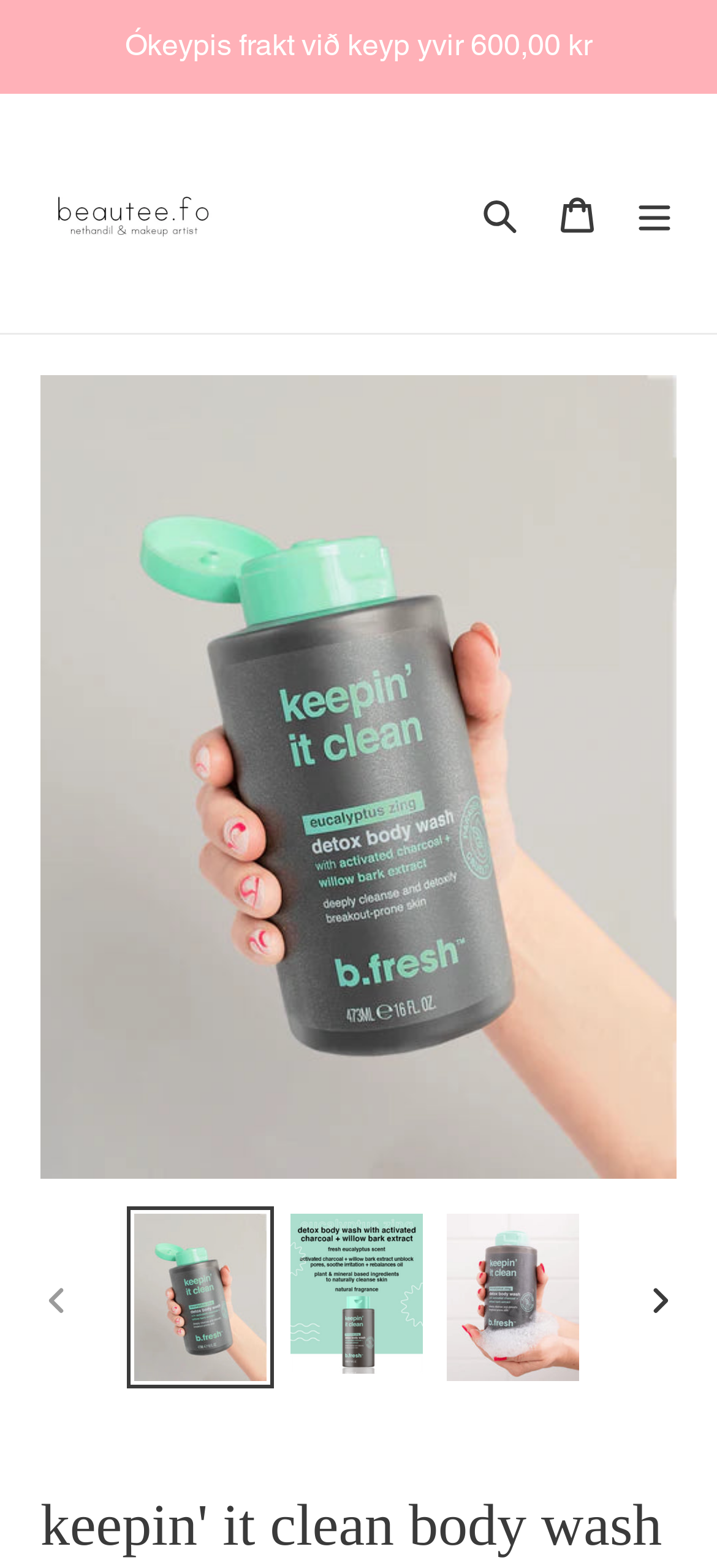Please find the bounding box coordinates of the section that needs to be clicked to achieve this instruction: "view previous slide".

[0.023, 0.804, 0.136, 0.851]